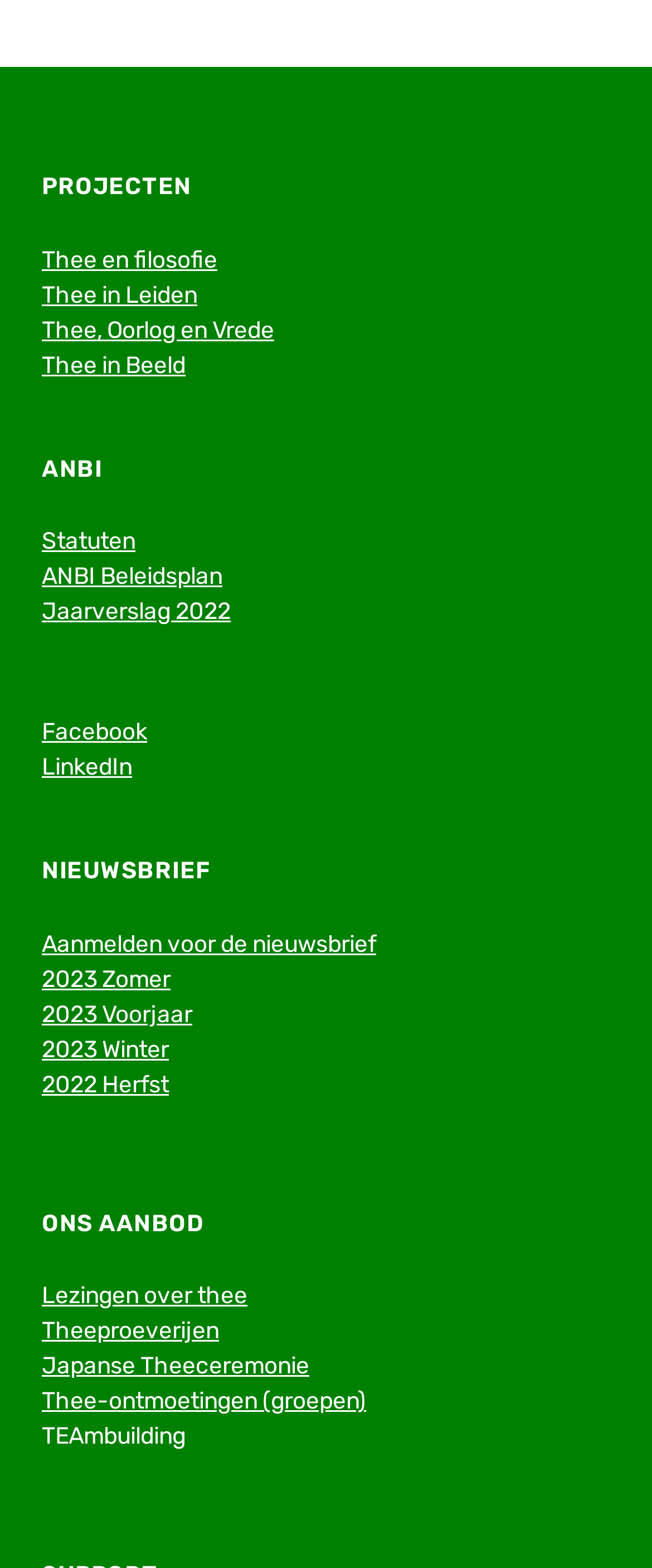What is the last link in the ANBI section?
Give a detailed response to the question by analyzing the screenshot.

I looked at the links under the 'ANBI' static text and found that the last link is 'Jaarverslag 2022'.